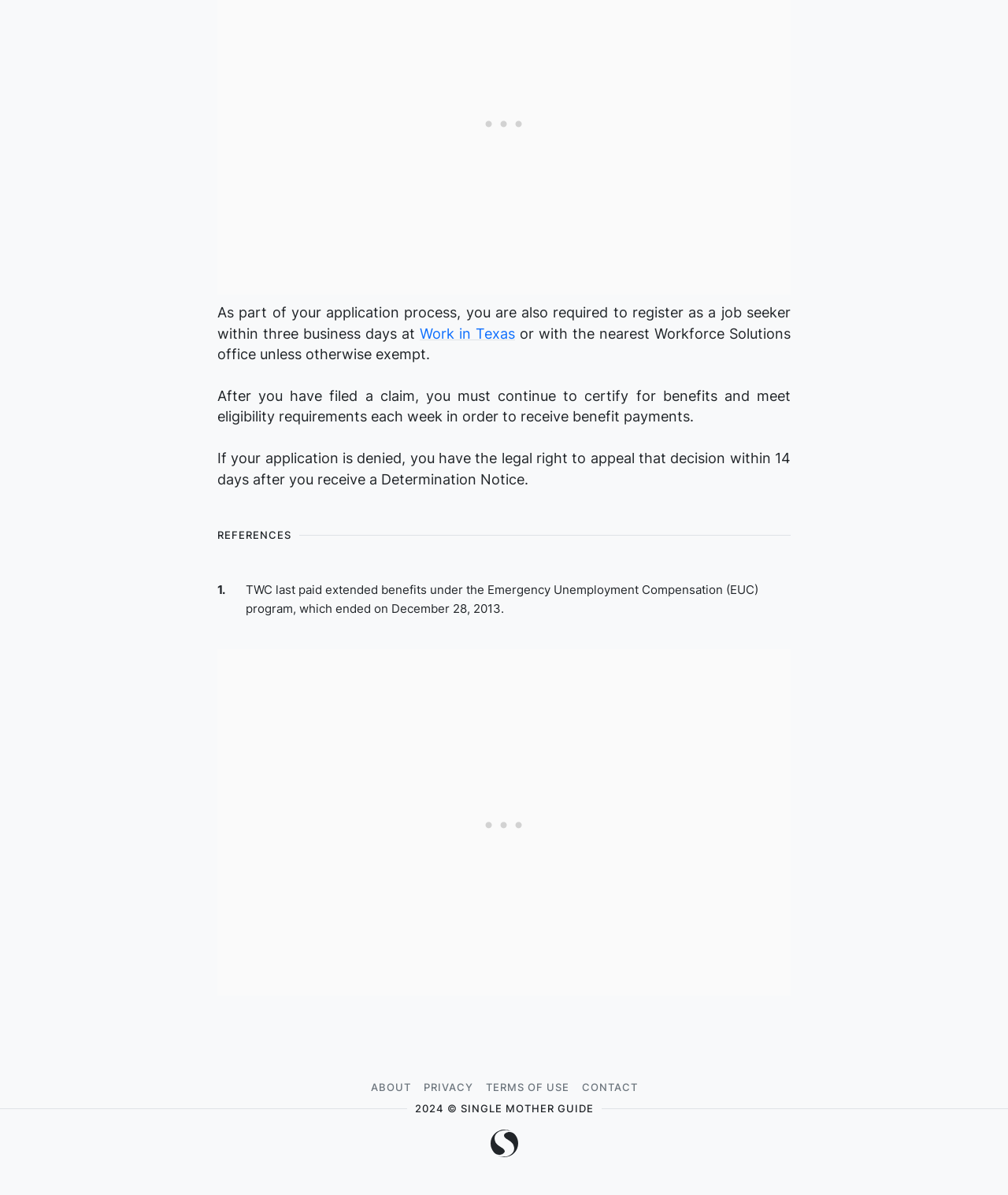What program ended on December 28, 2013?
Based on the visual, give a brief answer using one word or a short phrase.

EUC program